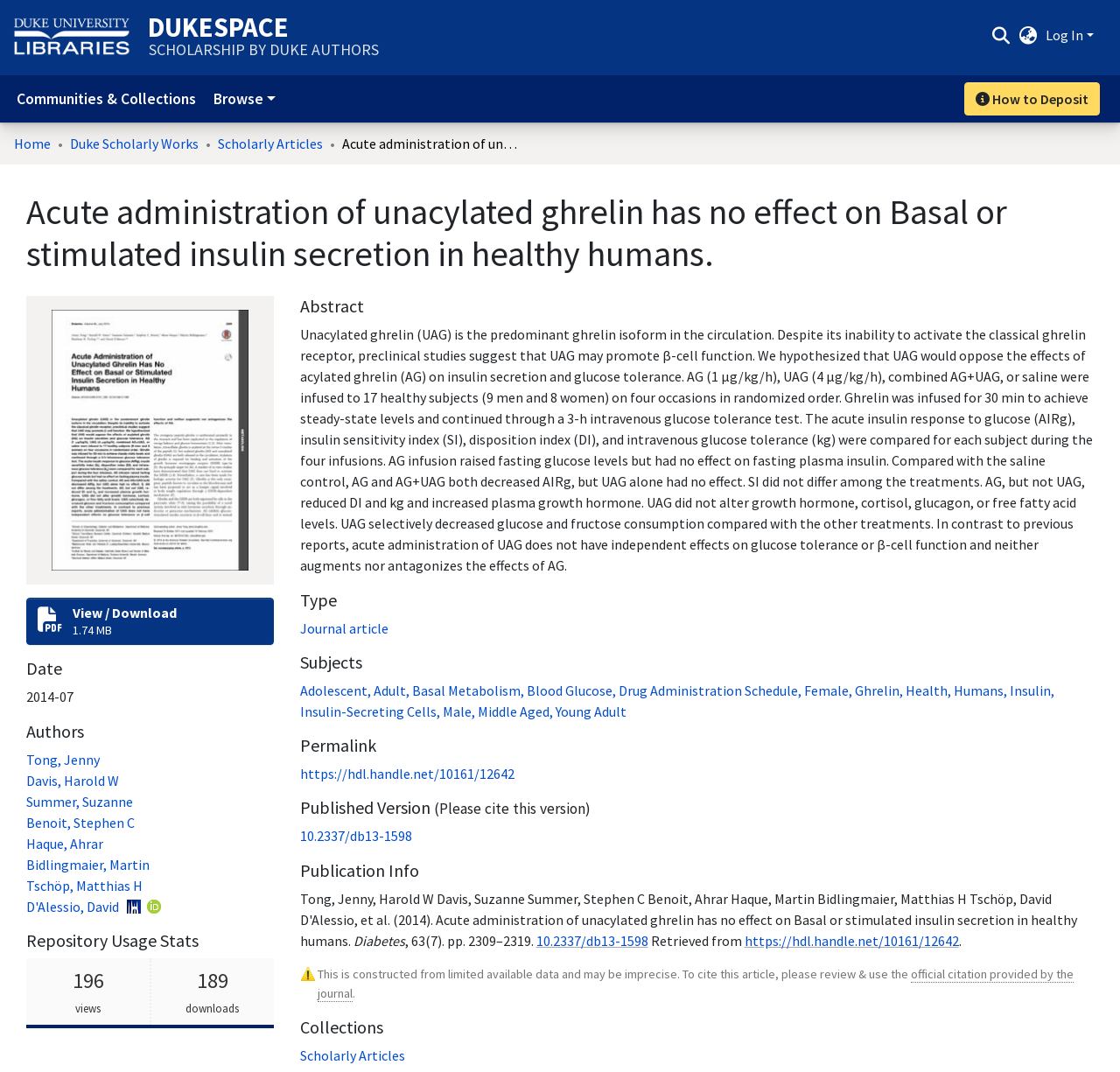Pinpoint the bounding box coordinates for the area that should be clicked to perform the following instruction: "View the article's abstract".

[0.268, 0.304, 0.975, 0.536]